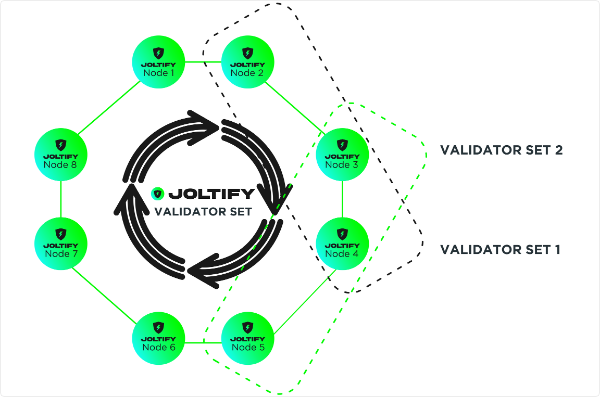Elaborate on the various elements present in the image.

The image illustrates the JOLTIFY validator set architecture, showcasing a network of interconnected nodes. At the center of the diagram is the label “JOLTIFY VALIDATOR SET,” surrounded by eight nodes, each identified as “JOLTIFY Node X” (where X ranges from 1 to 8). Nodes 1 and 2 are situated at the top, with the remaining nodes positioned around a circular flow that emphasizes their interconnectivity. 

Arrows indicate directional relationships among these nodes, highlighting the active participation of nodes in the validator process. Additionally, the diagram is divided into two distinct validator sets, labeled "VALIDATOR SET 1" and "VALIDATOR SET 2," suggesting a dual-layered validation mechanism within the JOLTIFY ecosystem. This visual representation effectively conveys the structure and flow of interactions among nodes, crucial for maintaining the functionality and security of the JOLTIFY blockchain.